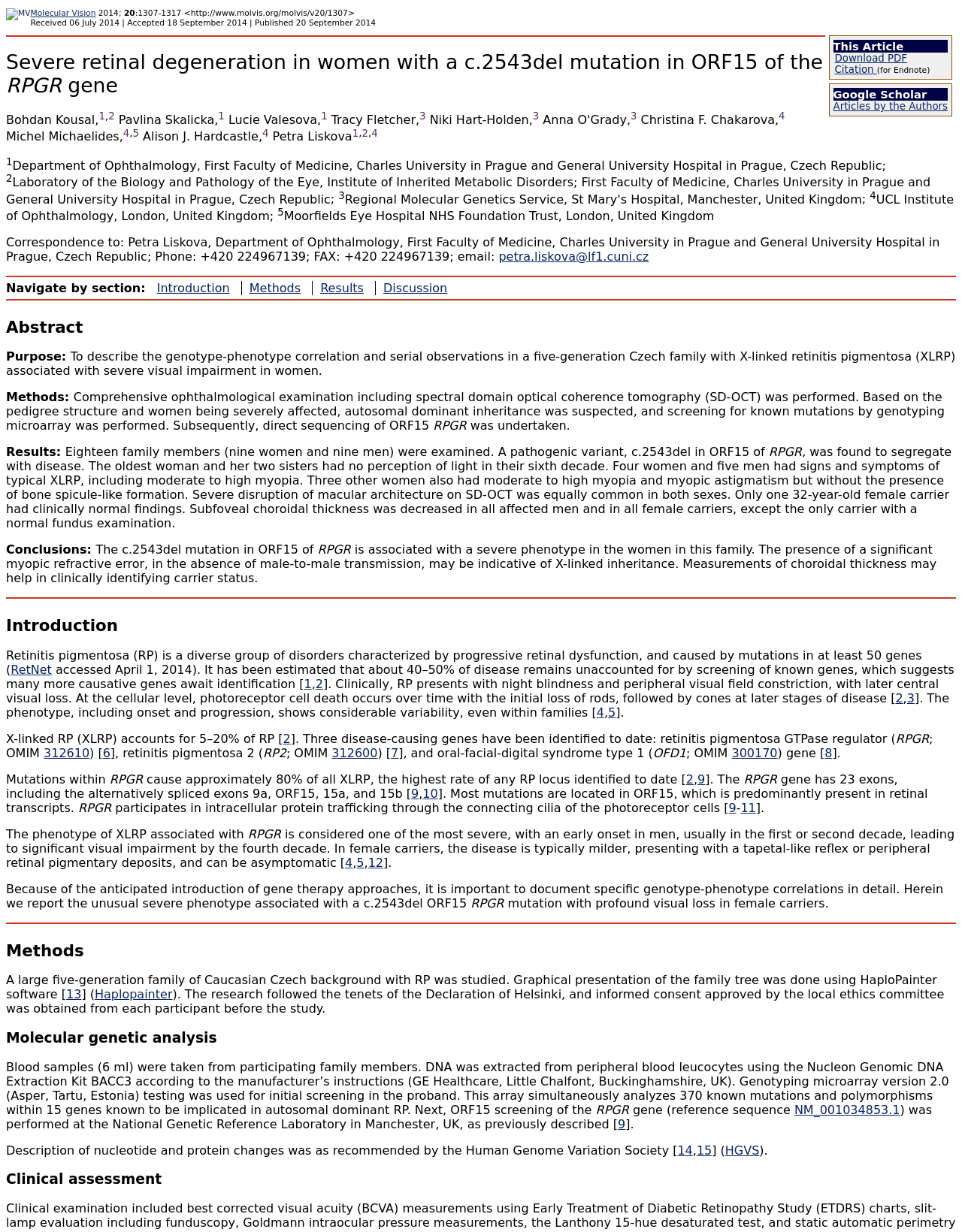Please specify the bounding box coordinates for the clickable region that will help you carry out the instruction: "Visit the Great Travel blog homepage".

None